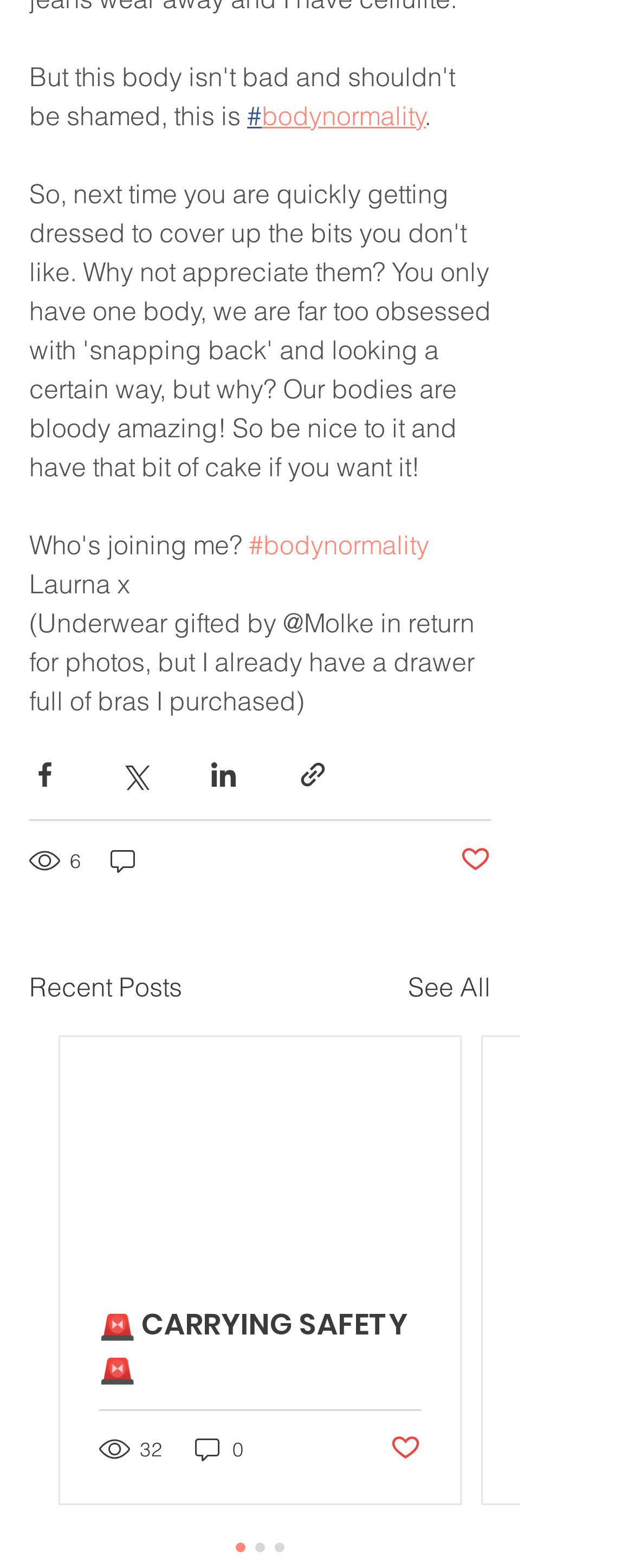Pinpoint the bounding box coordinates of the clickable element needed to complete the instruction: "Click the Share via Twitter button". The coordinates should be provided as four float numbers between 0 and 1: [left, top, right, bottom].

[0.187, 0.484, 0.236, 0.504]